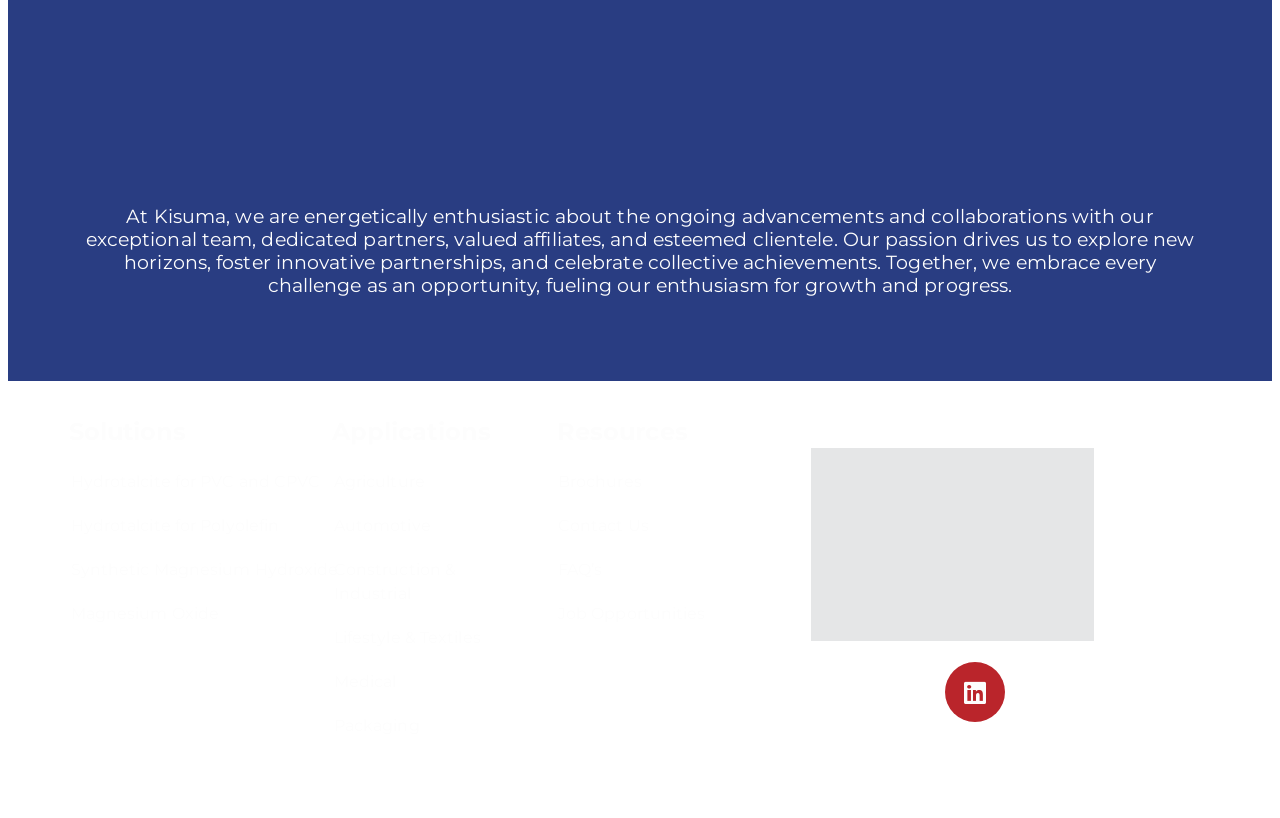Given the element description Synthetic Magnesium Hydroxide, identify the bounding box coordinates for the UI element on the webpage screenshot. The format should be (top-left x, top-left y, bottom-right x, bottom-right y), with values between 0 and 1.

[0.055, 0.67, 0.264, 0.724]